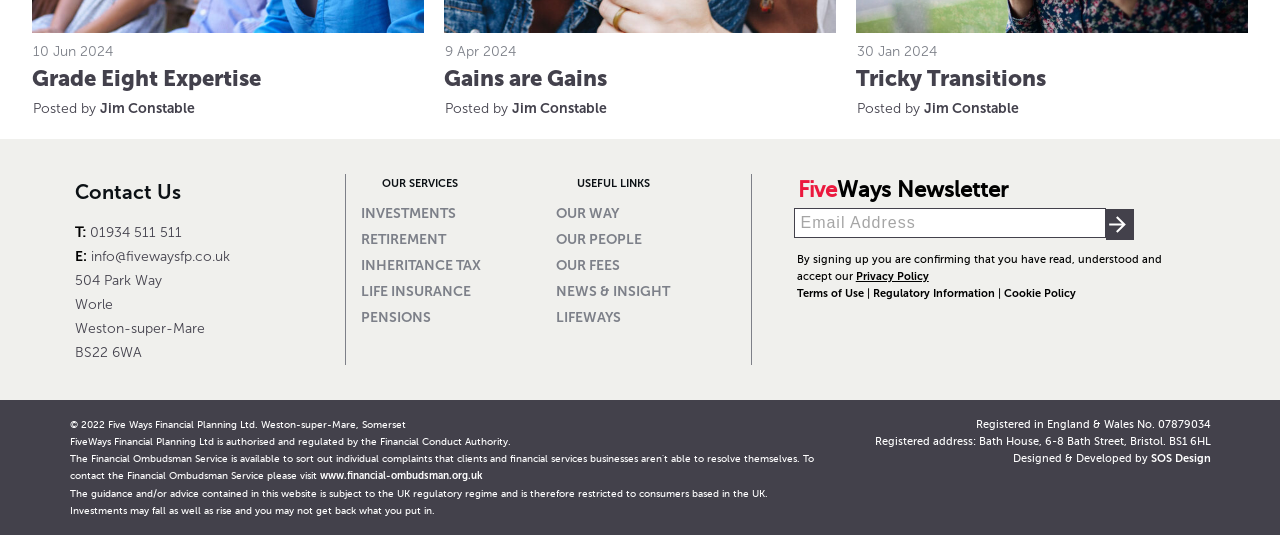What is the phone number to contact?
Based on the screenshot, respond with a single word or phrase.

01934 511 511